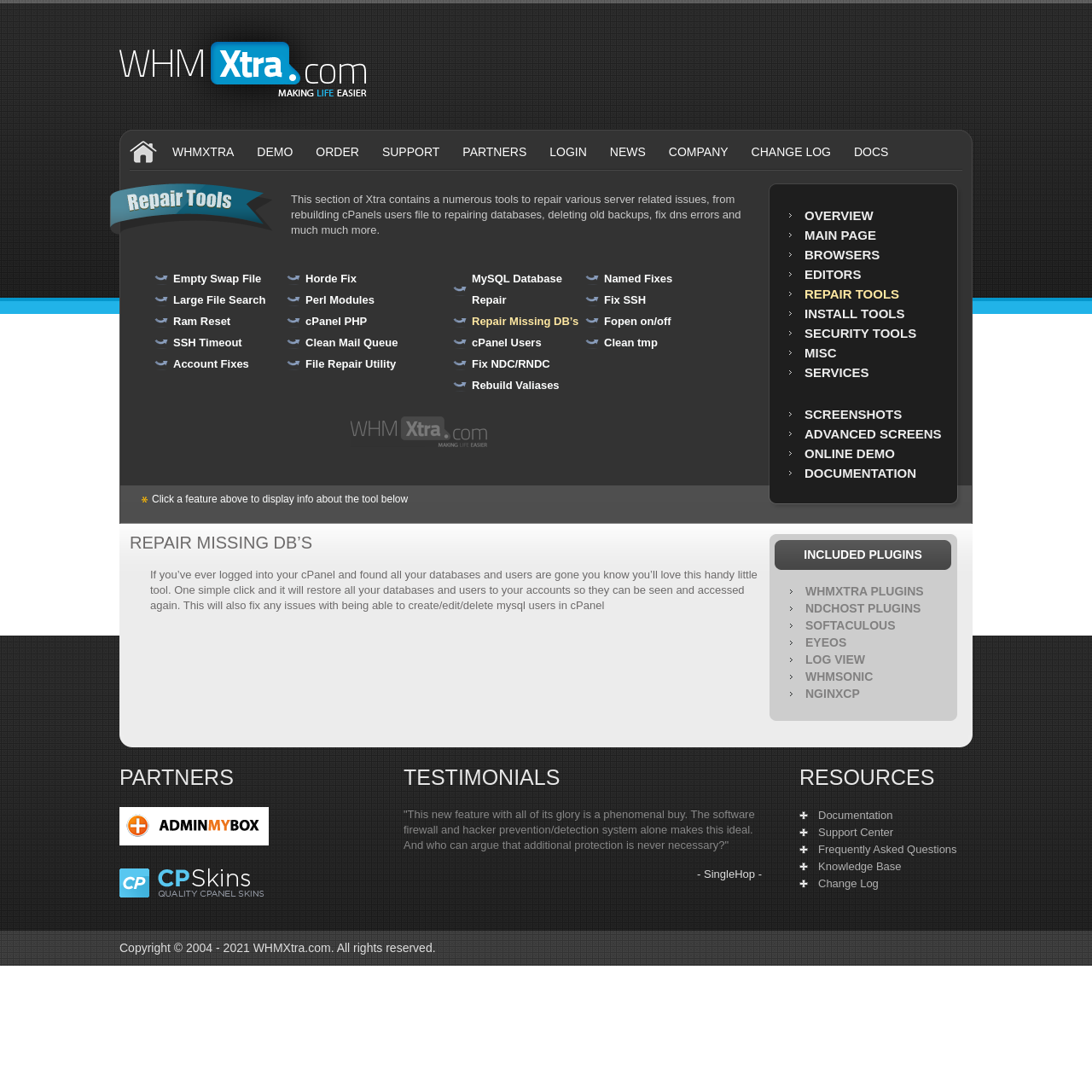Locate the bounding box coordinates of the clickable area to execute the instruction: "Go to the 'Home' page". Provide the coordinates as four float numbers between 0 and 1, represented as [left, top, right, bottom].

[0.119, 0.129, 0.144, 0.151]